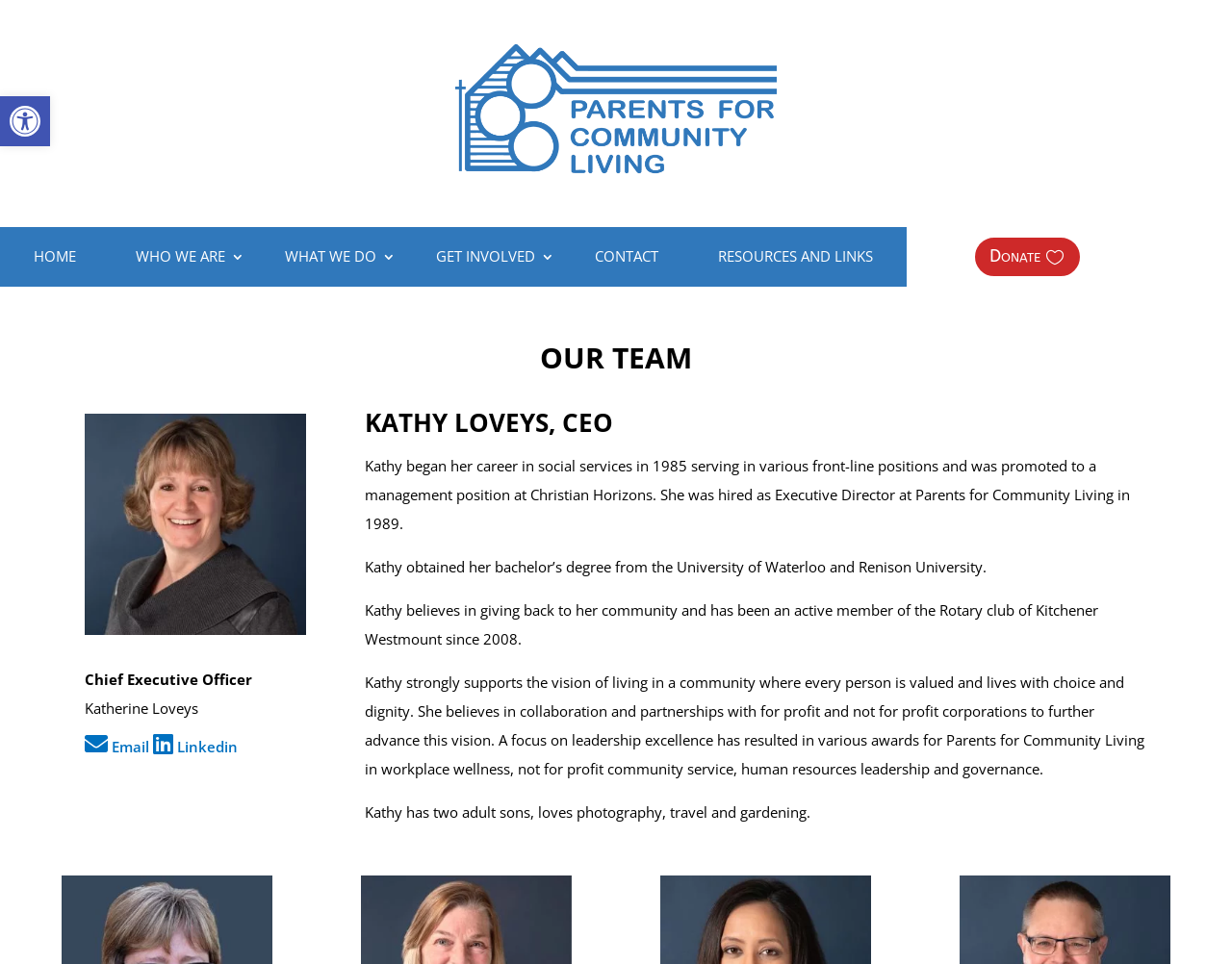Identify the bounding box coordinates of the area you need to click to perform the following instruction: "View Kathy Loveys' profile".

[0.296, 0.419, 0.931, 0.468]